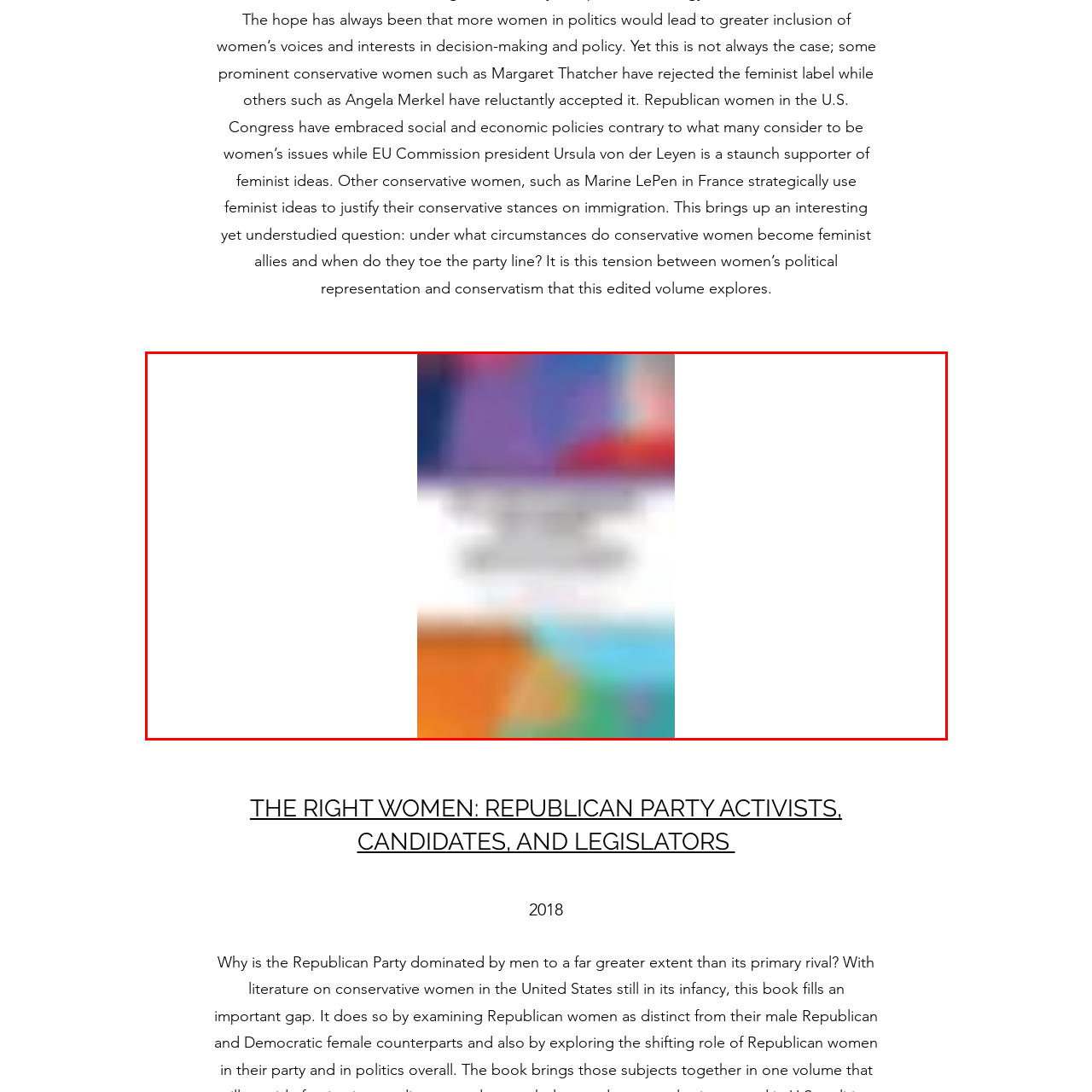Look at the image within the red outlined box, In what year was the book published? Provide a one-word or brief phrase answer.

2018